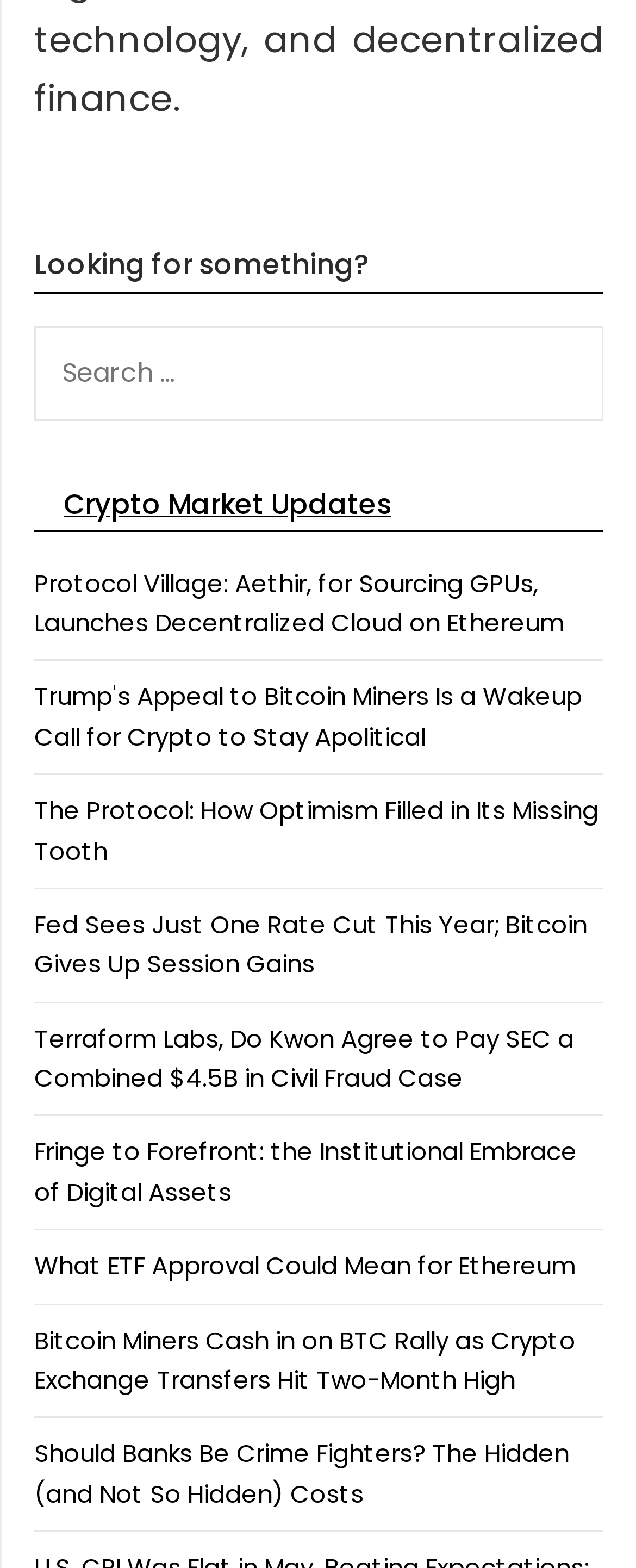Identify the bounding box coordinates of the area that should be clicked in order to complete the given instruction: "search for something". The bounding box coordinates should be four float numbers between 0 and 1, i.e., [left, top, right, bottom].

[0.054, 0.158, 0.949, 0.268]